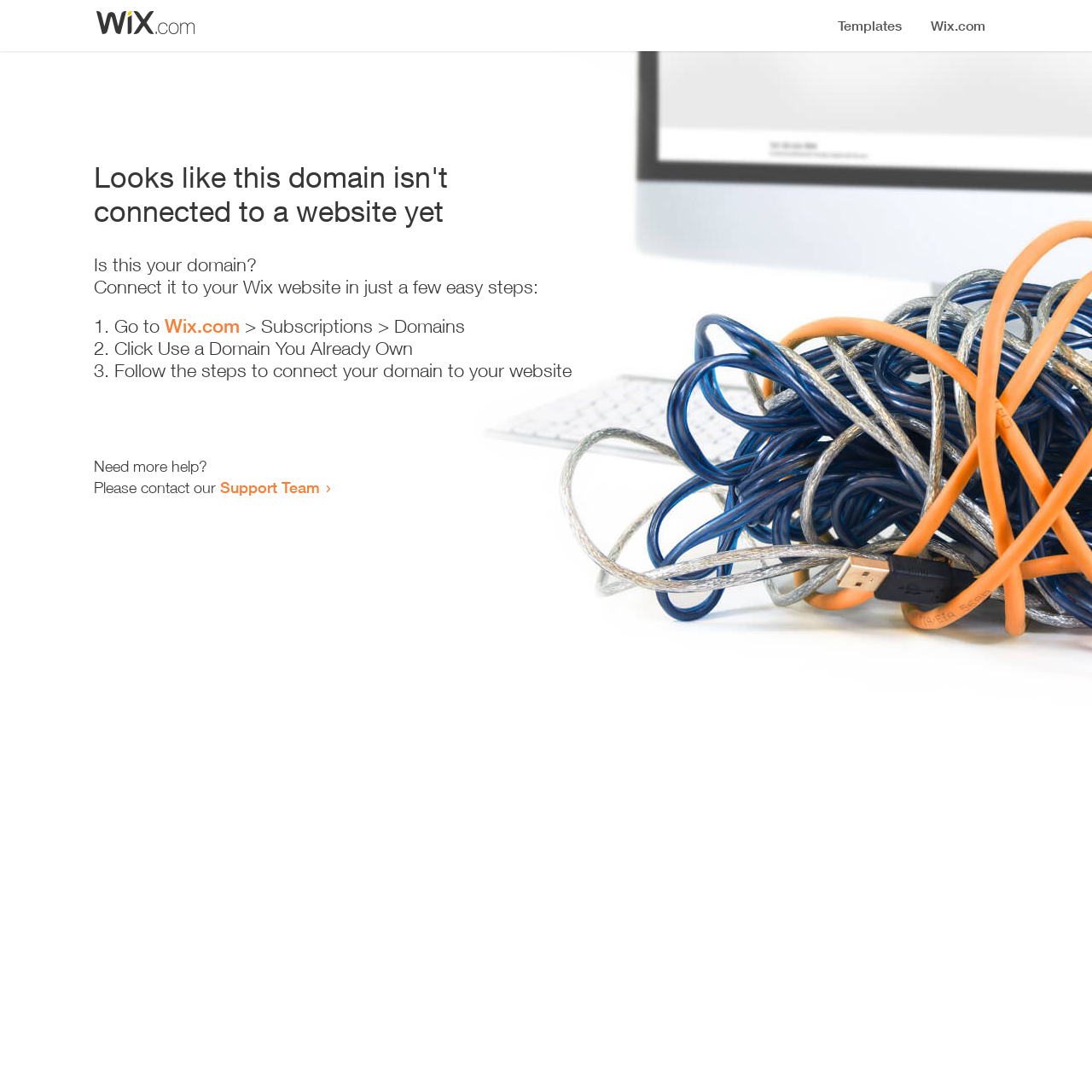Articulate a detailed summary of the webpage's content and design.

The webpage appears to be an error page, indicating that a domain is not connected to a website yet. At the top, there is a small image, likely a logo or icon. Below the image, a prominent heading reads "Looks like this domain isn't connected to a website yet". 

Underneath the heading, a series of instructions are provided to connect the domain to a Wix website. The instructions are divided into three steps, each marked with a numbered list marker (1., 2., and 3.). The first step involves going to Wix.com, followed by navigating to the Subscriptions and Domains section. The second step is to click "Use a Domain You Already Own", and the third step is to follow the instructions to connect the domain to the website.

Below the instructions, there is a message asking if the user needs more help, followed by an invitation to contact the Support Team via a link. The overall layout is simple and easy to follow, with clear headings and concise text guiding the user through the process of connecting their domain to a website.